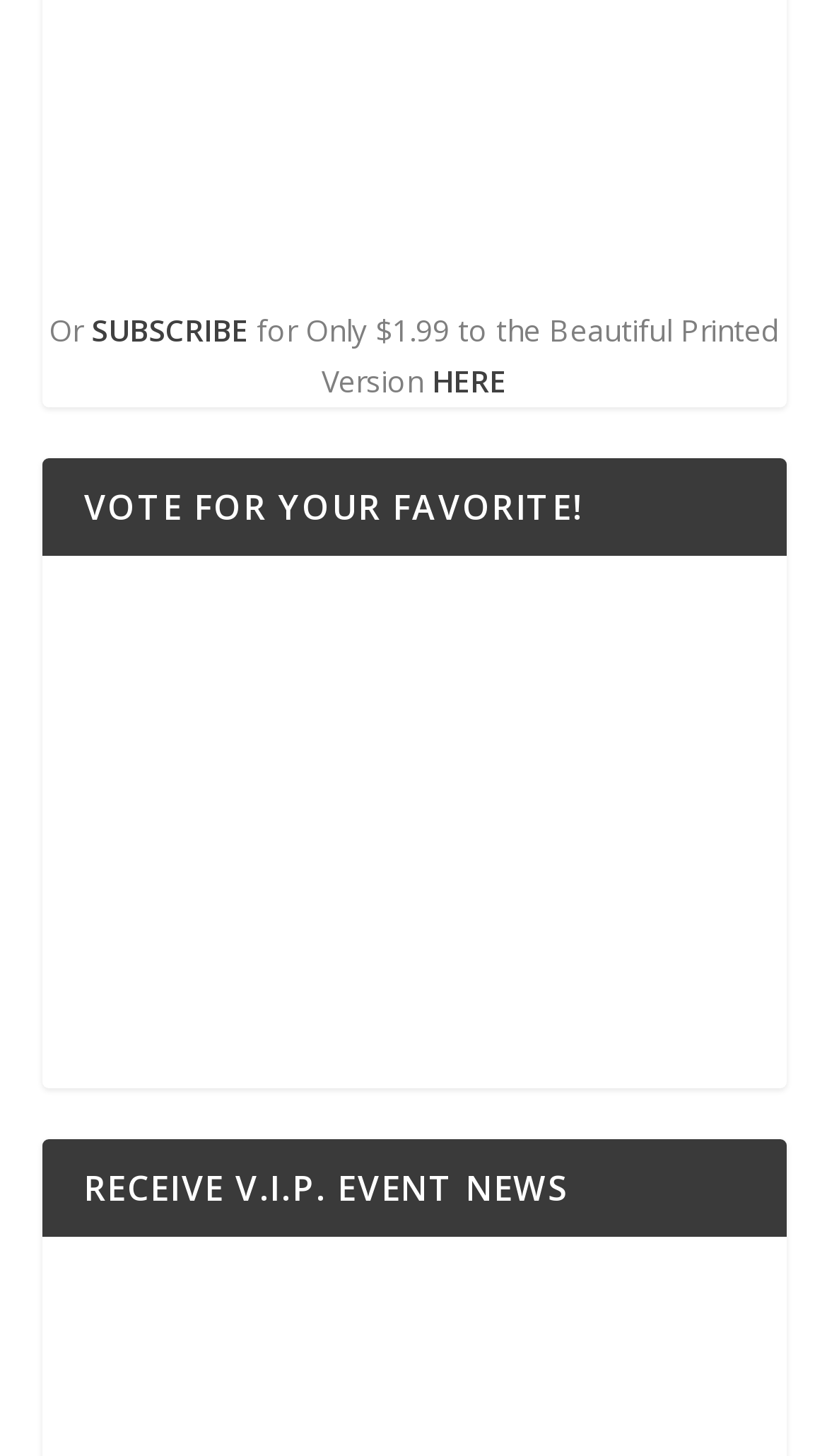Reply to the question with a single word or phrase:
How many links are there on the webpage?

4